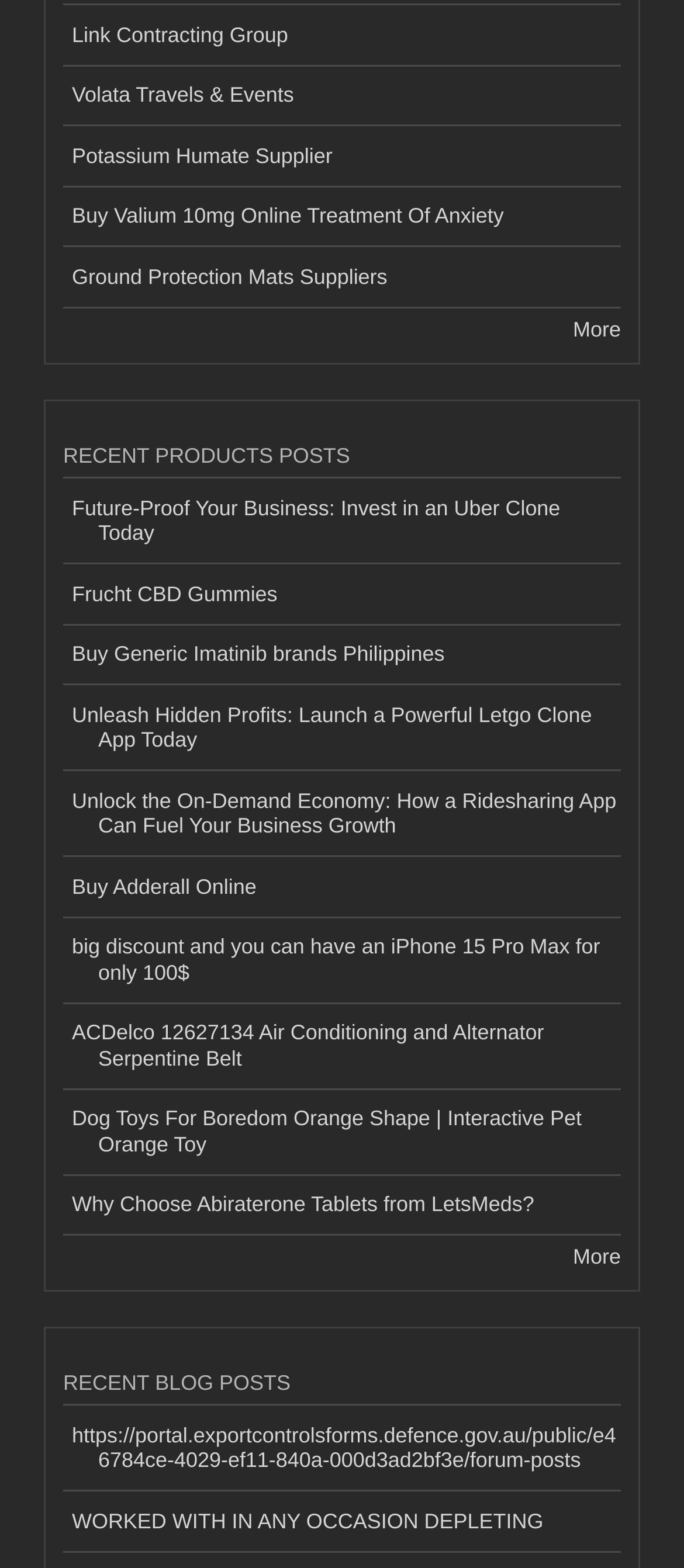Pinpoint the bounding box coordinates of the element that must be clicked to accomplish the following instruction: "search for something". The coordinates should be in the format of four float numbers between 0 and 1, i.e., [left, top, right, bottom].

None